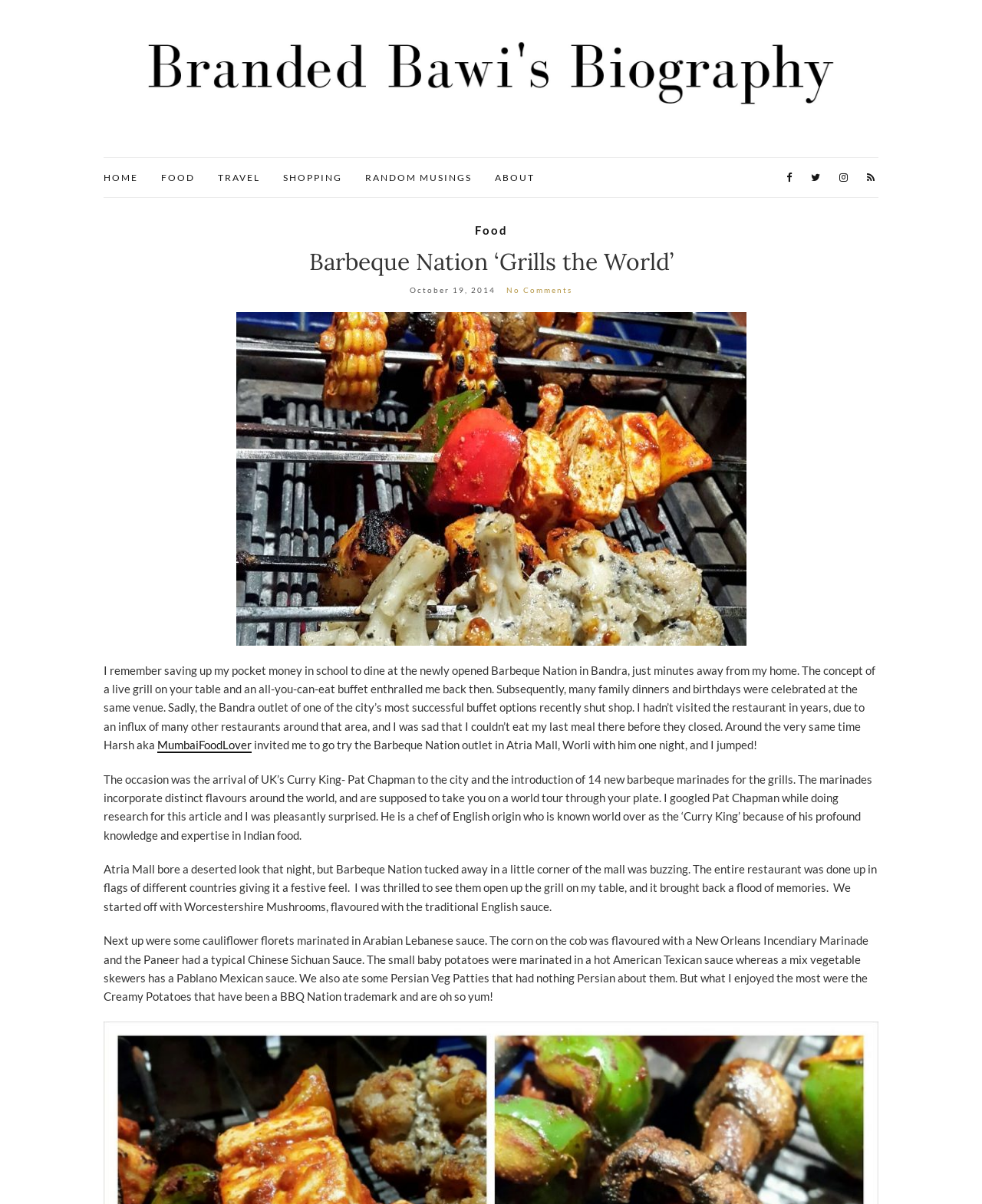What is the flavor of the mushrooms served at Barbeque Nation?
Refer to the image and answer the question using a single word or phrase.

Worcestershire